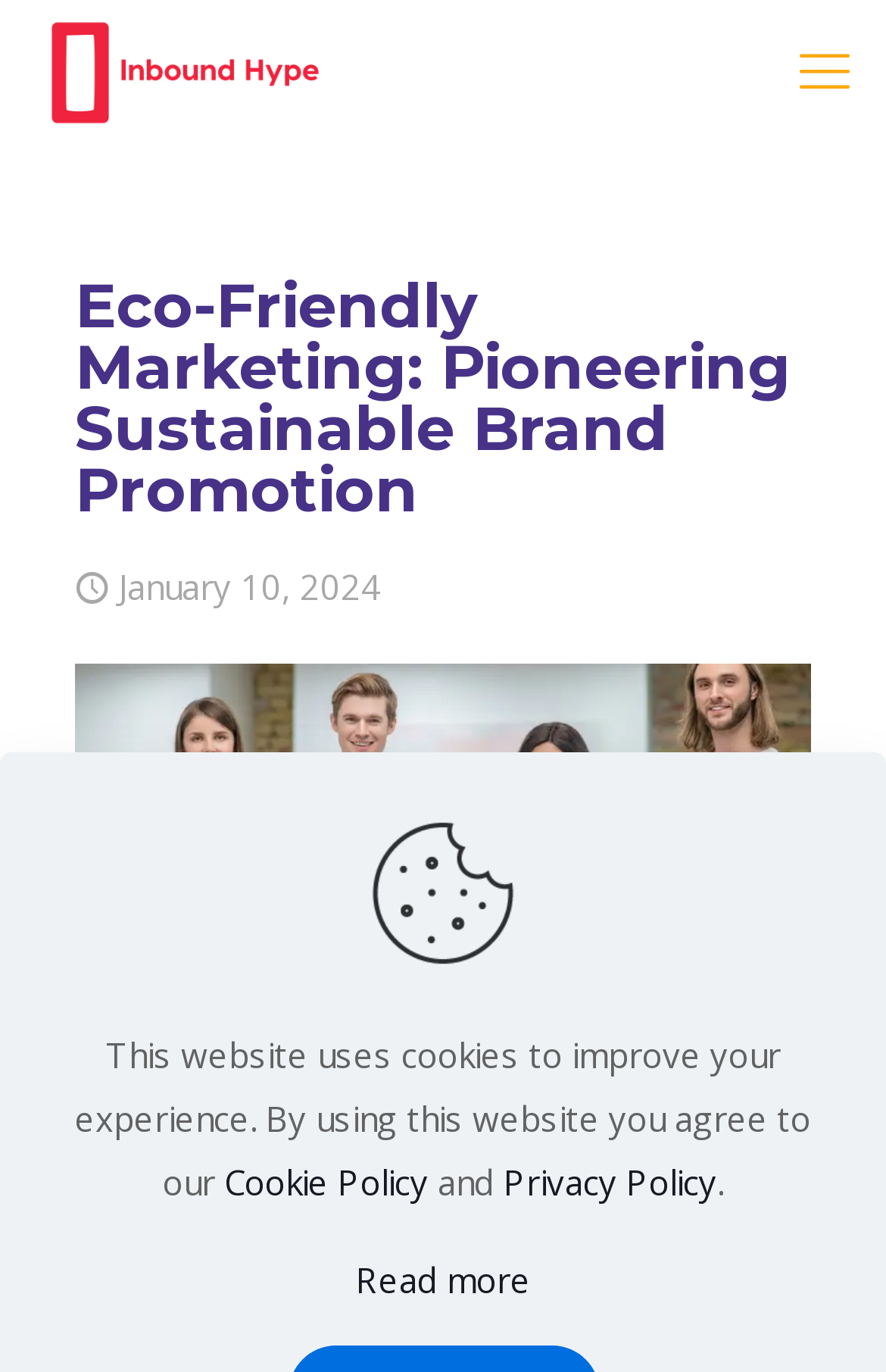Identify the webpage's primary heading and generate its text.

Eco-Friendly Marketing: Pioneering Sustainable Brand Promotion